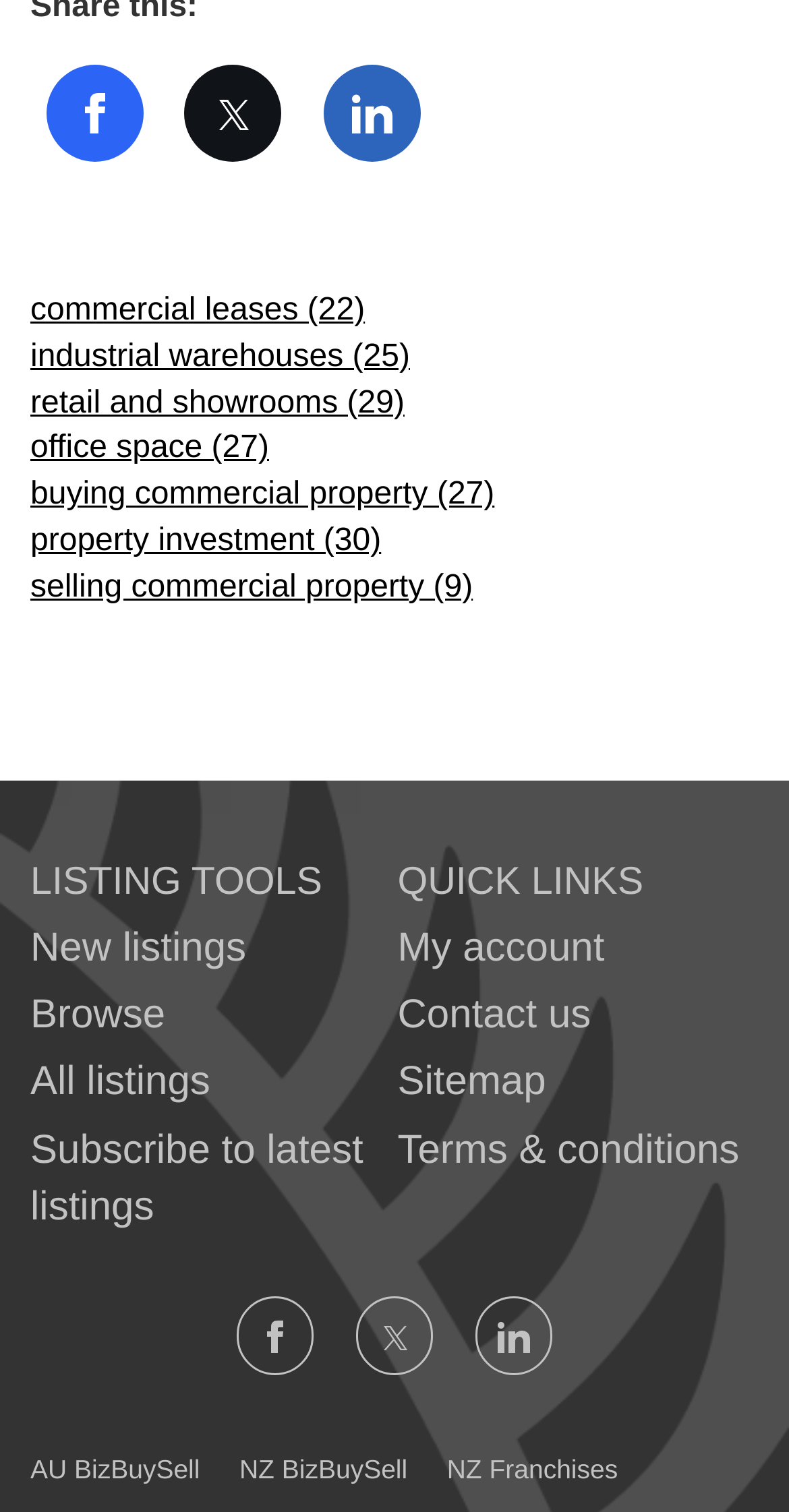Pinpoint the bounding box coordinates of the clickable element needed to complete the instruction: "Browse industrial warehouses". The coordinates should be provided as four float numbers between 0 and 1: [left, top, right, bottom].

[0.038, 0.224, 0.52, 0.247]